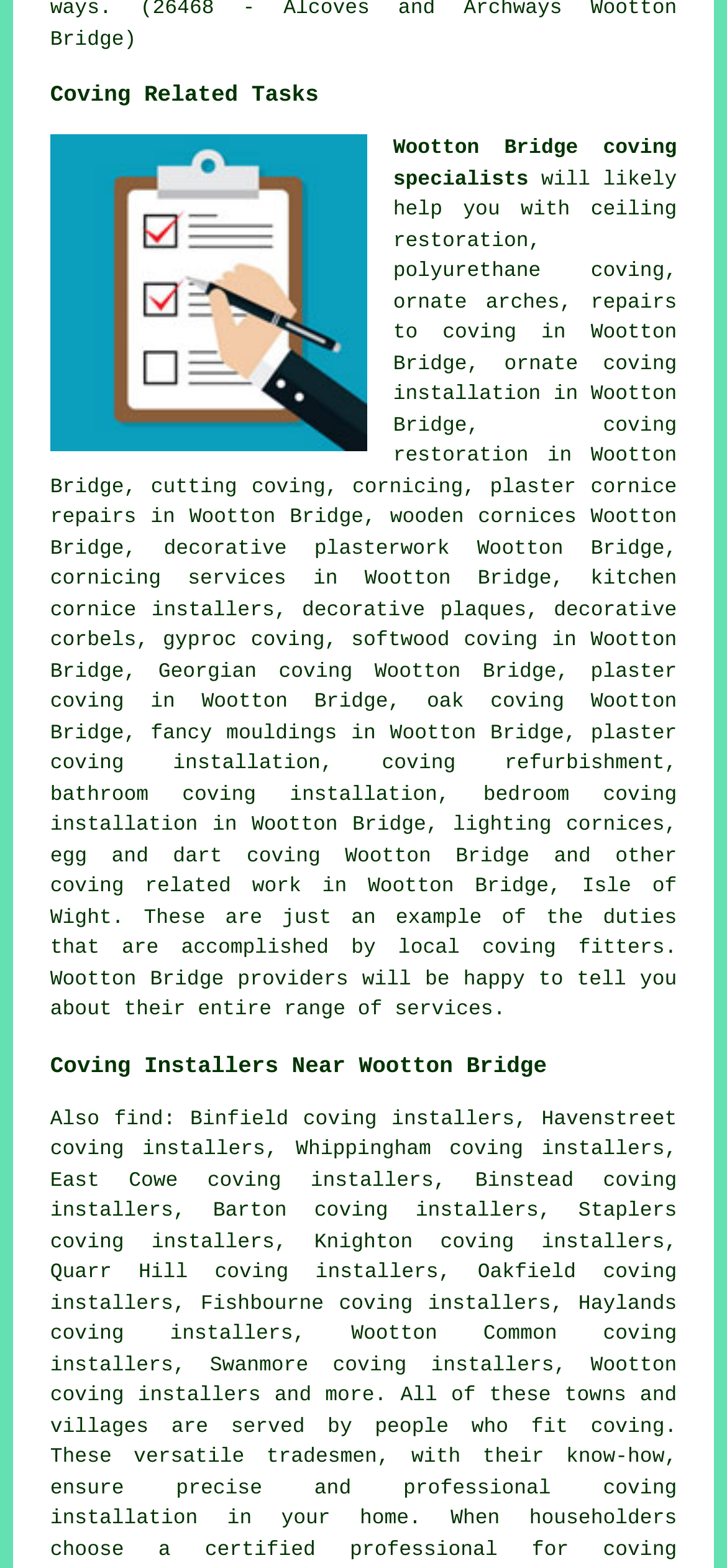Use a single word or phrase to answer the question:
What types of coving are mentioned on the webpage?

polyurethane, gyproc, plaster, oak, softwood